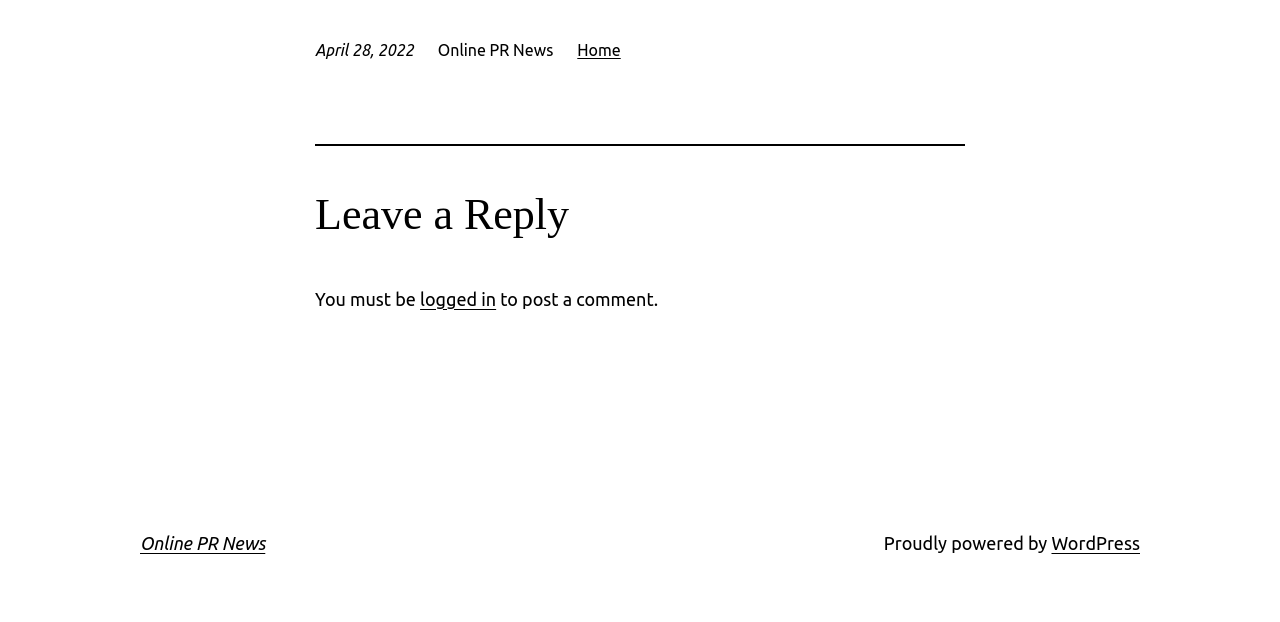What is the name of the website?
Provide an in-depth and detailed explanation in response to the question.

The name of the website can be found at the top of the webpage, where it says 'Online PR News' in a static text element, and also in the link at the bottom of the webpage.